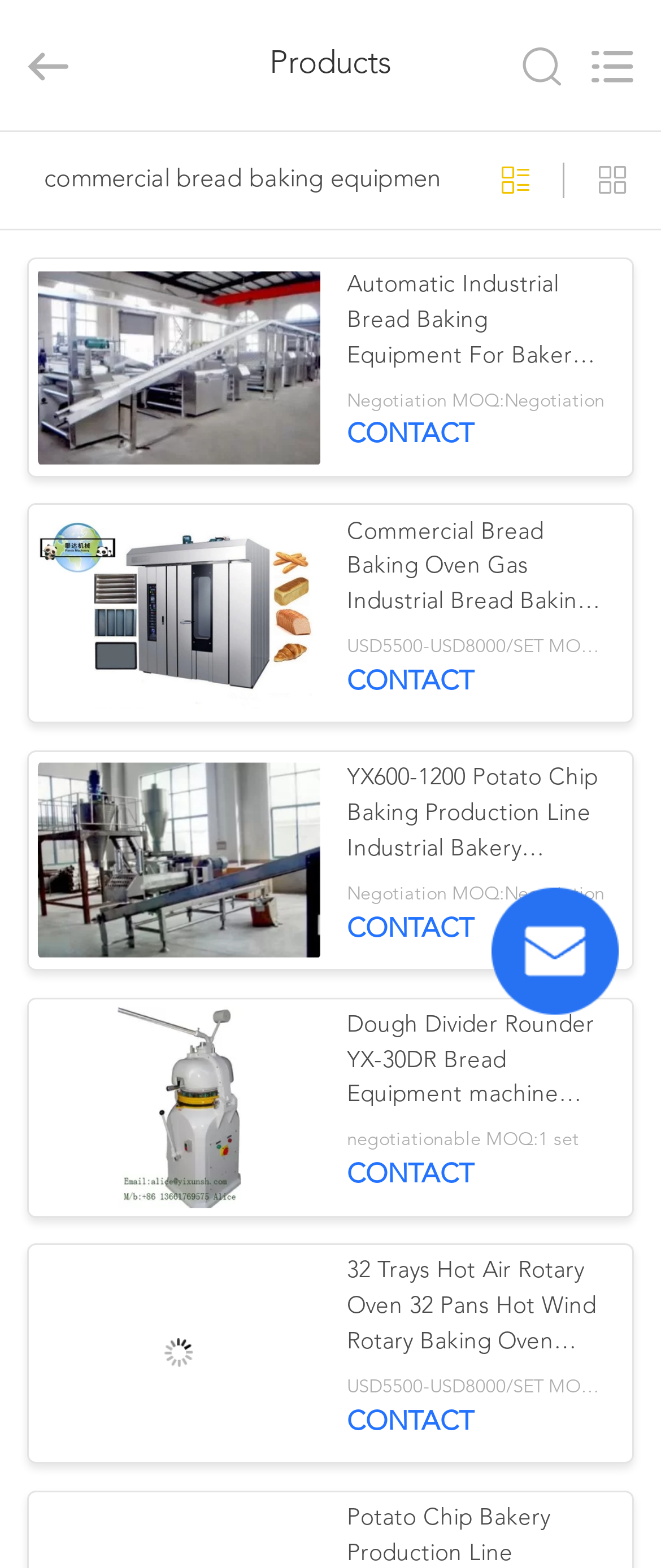Give a detailed overview of the webpage's appearance and contents.

This webpage is a commercial website for a bread baking equipment supplier. At the top, there is a search box and a navigation menu with links to different sections of the website, including "HOME", "PRODUCTS", "ABOUT US", "FACTORY TOUR", "QUALITY CONTROL", "CONTACT US", "REQUEST A QUOTE", and "NEWS". 

Below the navigation menu, there is a section with a heading "commercial bread baking equipment" and a few product showcases. Each product showcase includes an image, a product name, and some details such as the MOQ (Minimum Order Quantity) and price range. There are four product showcases in this section, featuring different types of bread baking equipment, including an automatic industrial bread baking equipment, a commercial bread baking oven, a potato chip baking production line, and a dough divider rounder.

To the right of the product showcases, there is a section with a heading "Leave a Message" and a text box where visitors can enter their message. Below the text box, there is a sample message that says "Dear, I am interested in Soft And Hard Biscuit Production Line 1000Kg/H Big Capacity Biscuit Processing Line Large Capacity Biscuit Plant, could you send me more details such as type, size, MOQ, material, etc. Thanks! Waiting for your reply." 

Further down the page, there is another section with a few more product showcases, featuring different types of bread baking equipment, including a hot air rotary oven. Each product showcase includes an image, a product name, and some details such as the MOQ and price range. 

At the bottom of the page, there is a copyright notice and a link to the website's developer, ECER.